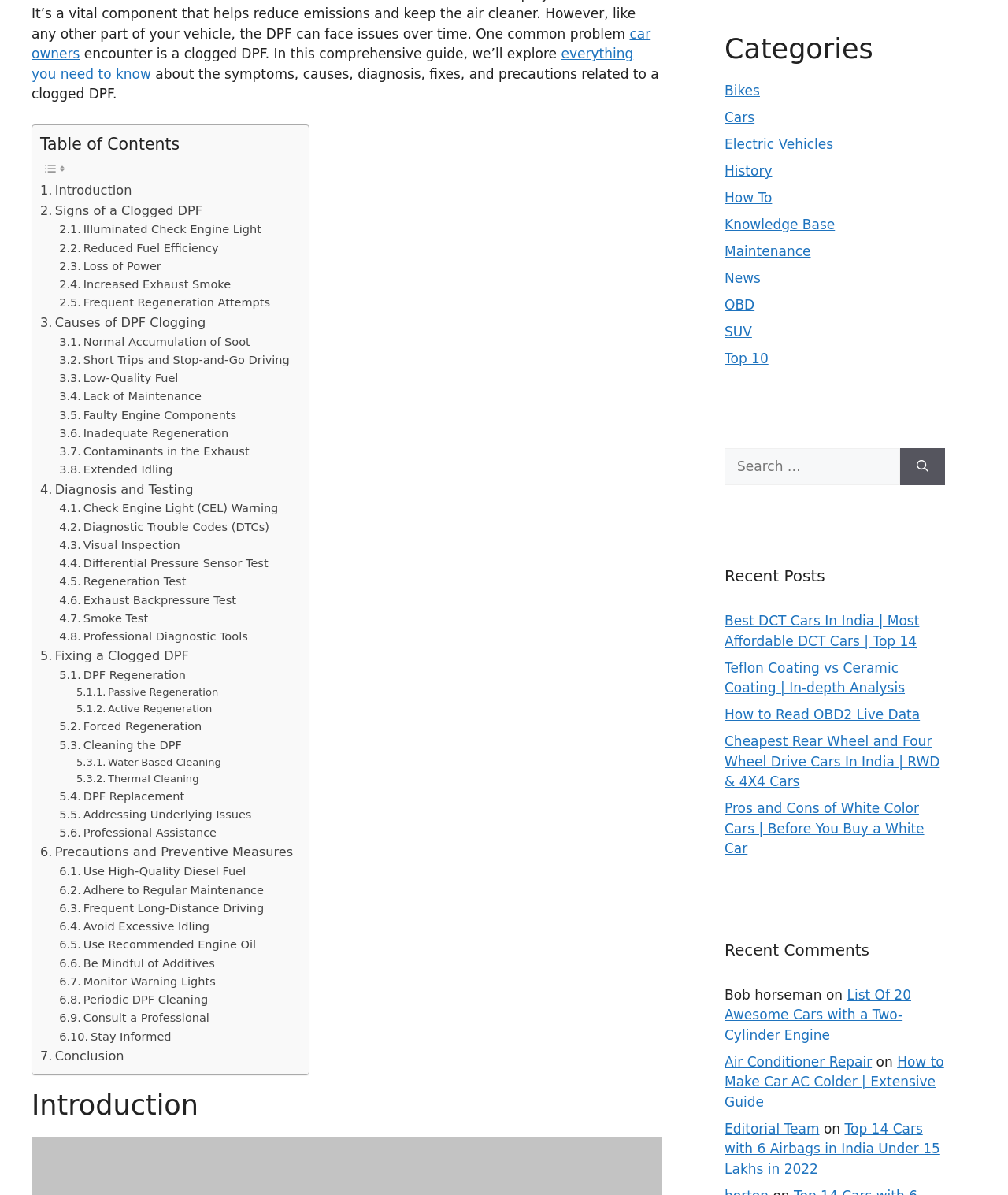Given the description "Check Engine Light (CEL) Warning", determine the bounding box of the corresponding UI element.

[0.059, 0.418, 0.276, 0.434]